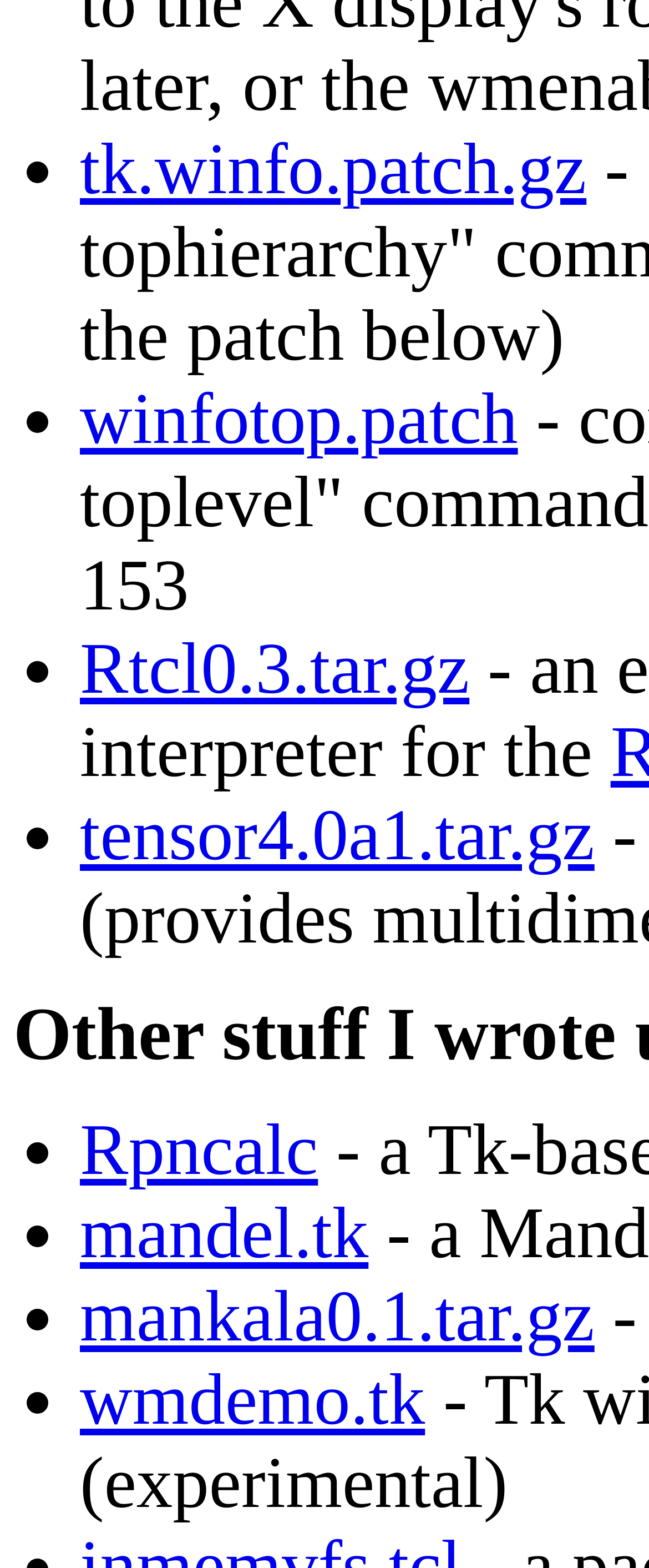Determine the bounding box for the described UI element: "tensor4.0a1.tar.gz".

[0.123, 0.507, 0.916, 0.558]